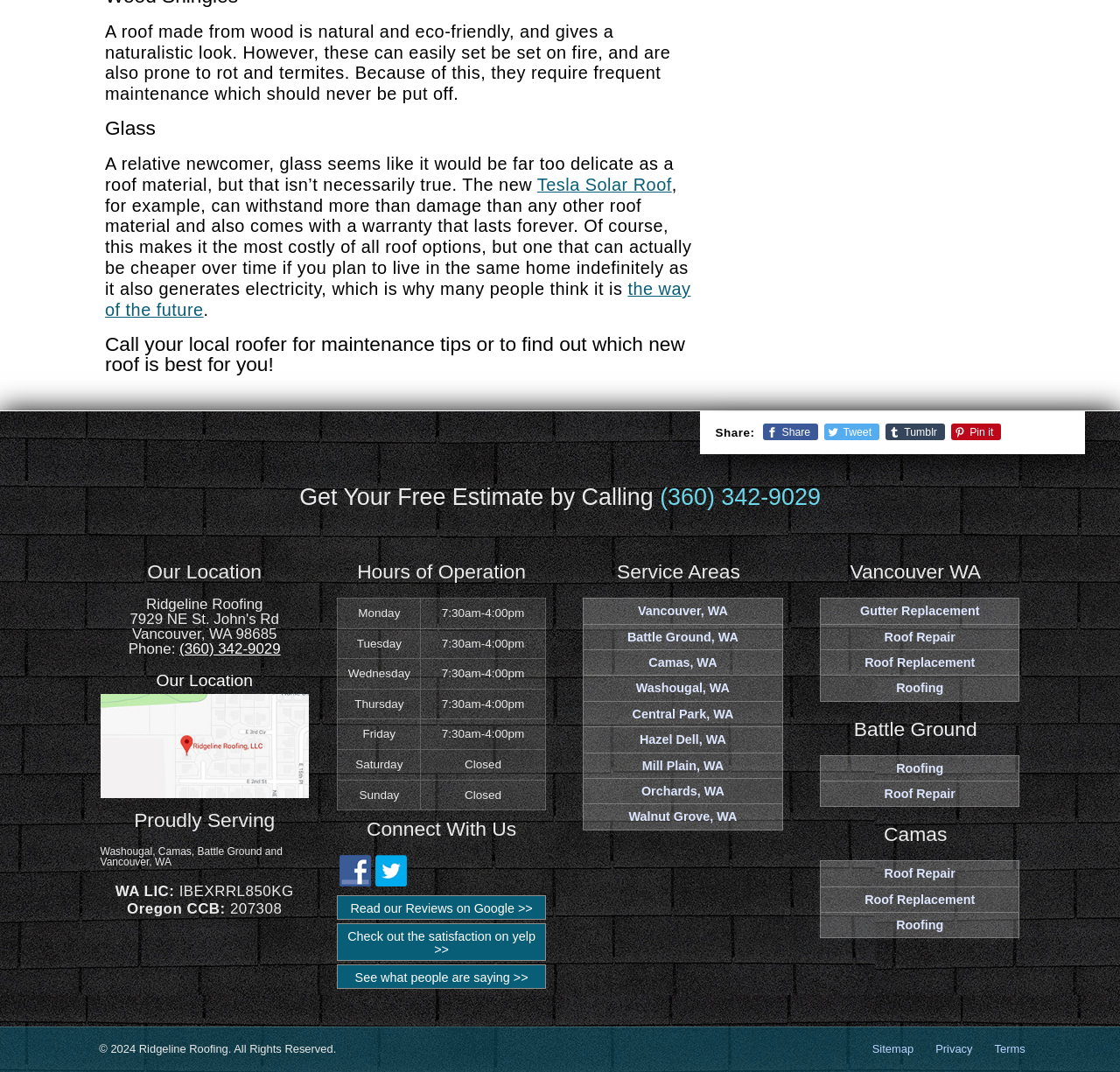What is the phone number to call for maintenance tips?
Answer the question with a single word or phrase by looking at the picture.

(360) 342-9029